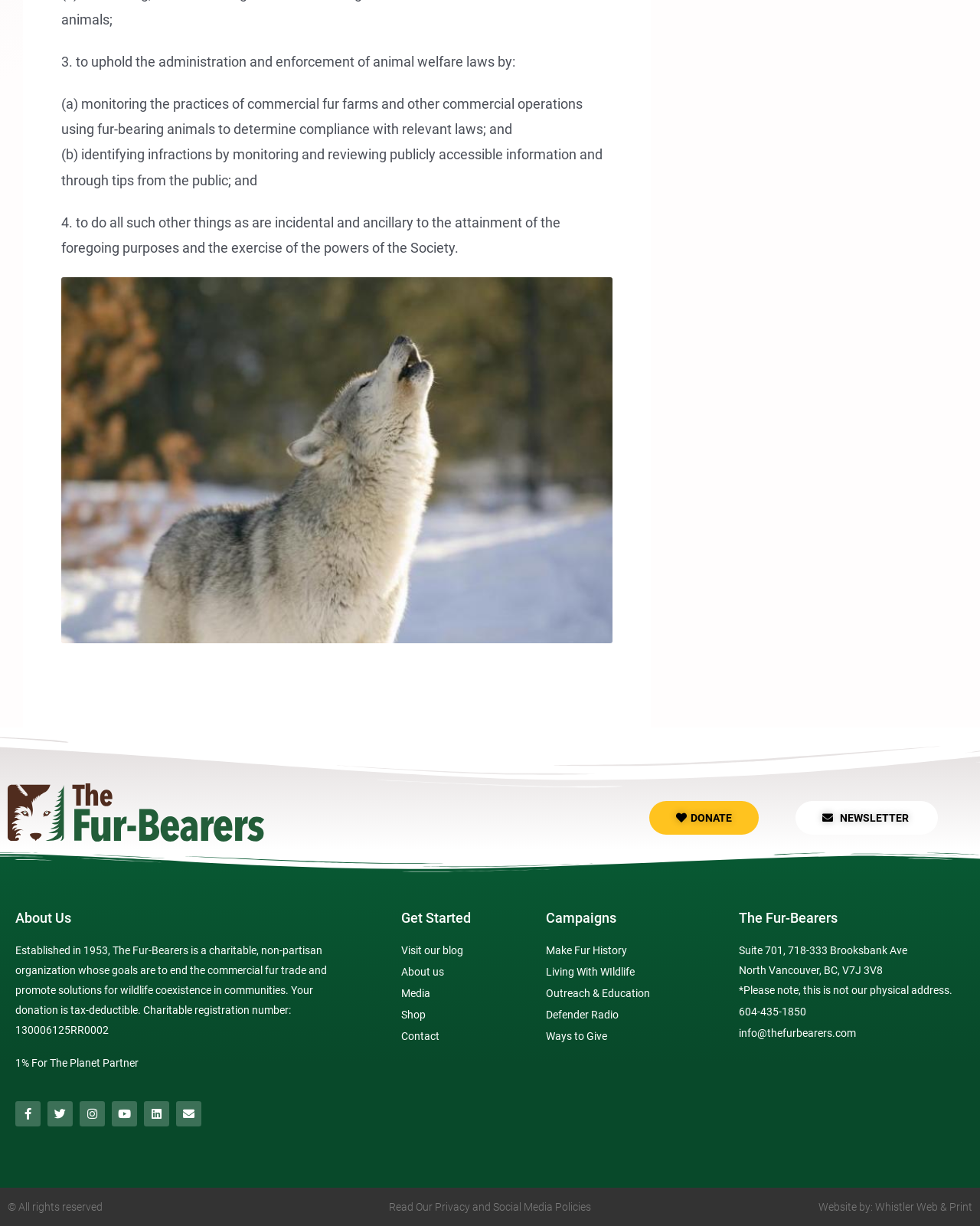Identify the bounding box coordinates for the UI element described by the following text: "Outreach & Education". Provide the coordinates as four float numbers between 0 and 1, in the format [left, top, right, bottom].

[0.557, 0.802, 0.738, 0.819]